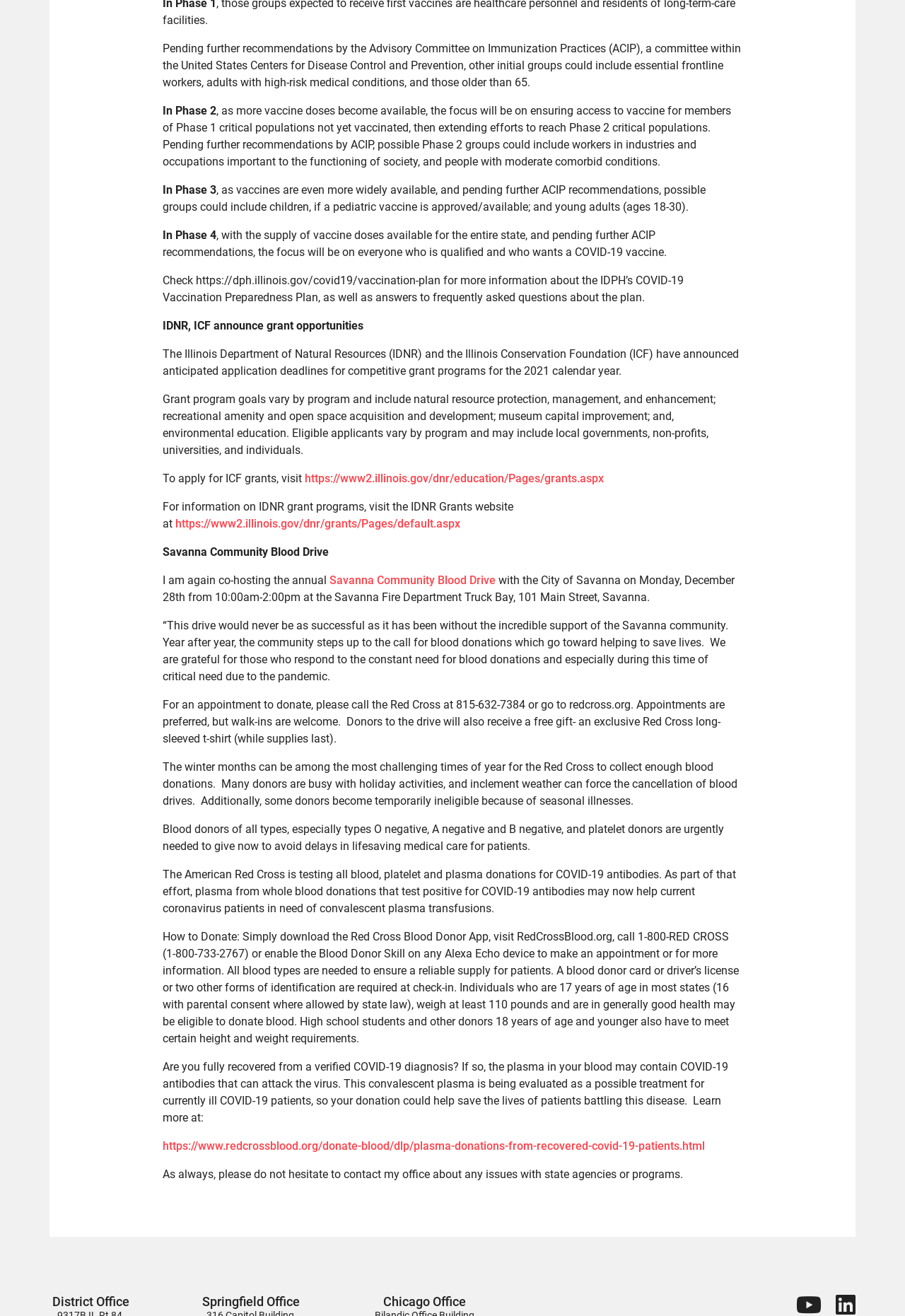Find the bounding box coordinates for the HTML element described in this sentence: "https://www2.illinois.gov/dnr/education/Pages/grants.aspx". Provide the coordinates as four float numbers between 0 and 1, in the format [left, top, right, bottom].

[0.337, 0.359, 0.667, 0.369]